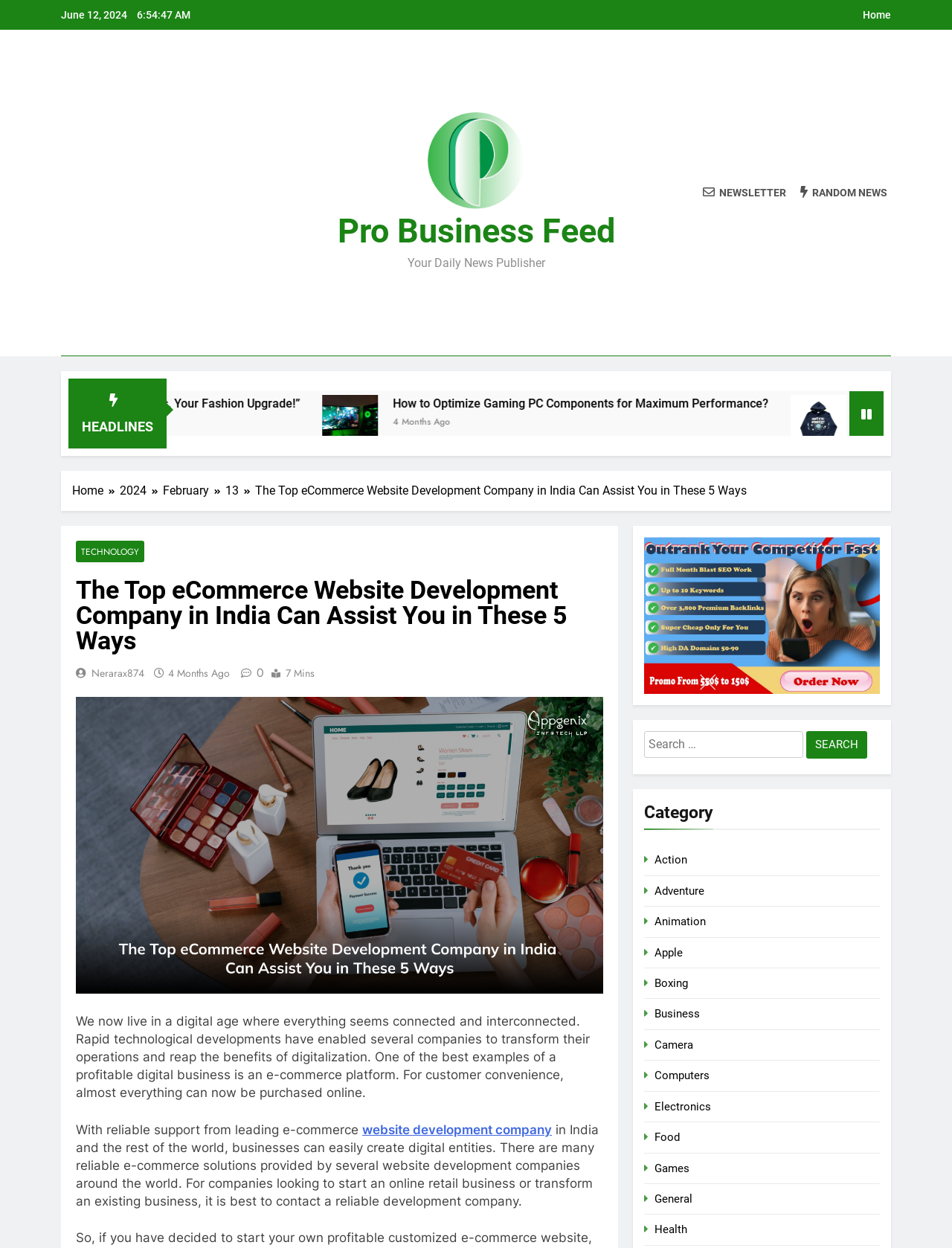What is the date mentioned at the top of the webpage?
Provide an in-depth and detailed answer to the question.

The date is mentioned at the top of the webpage, which is 'June 12, 2024', indicating the current date or the date of publication of the webpage's content.